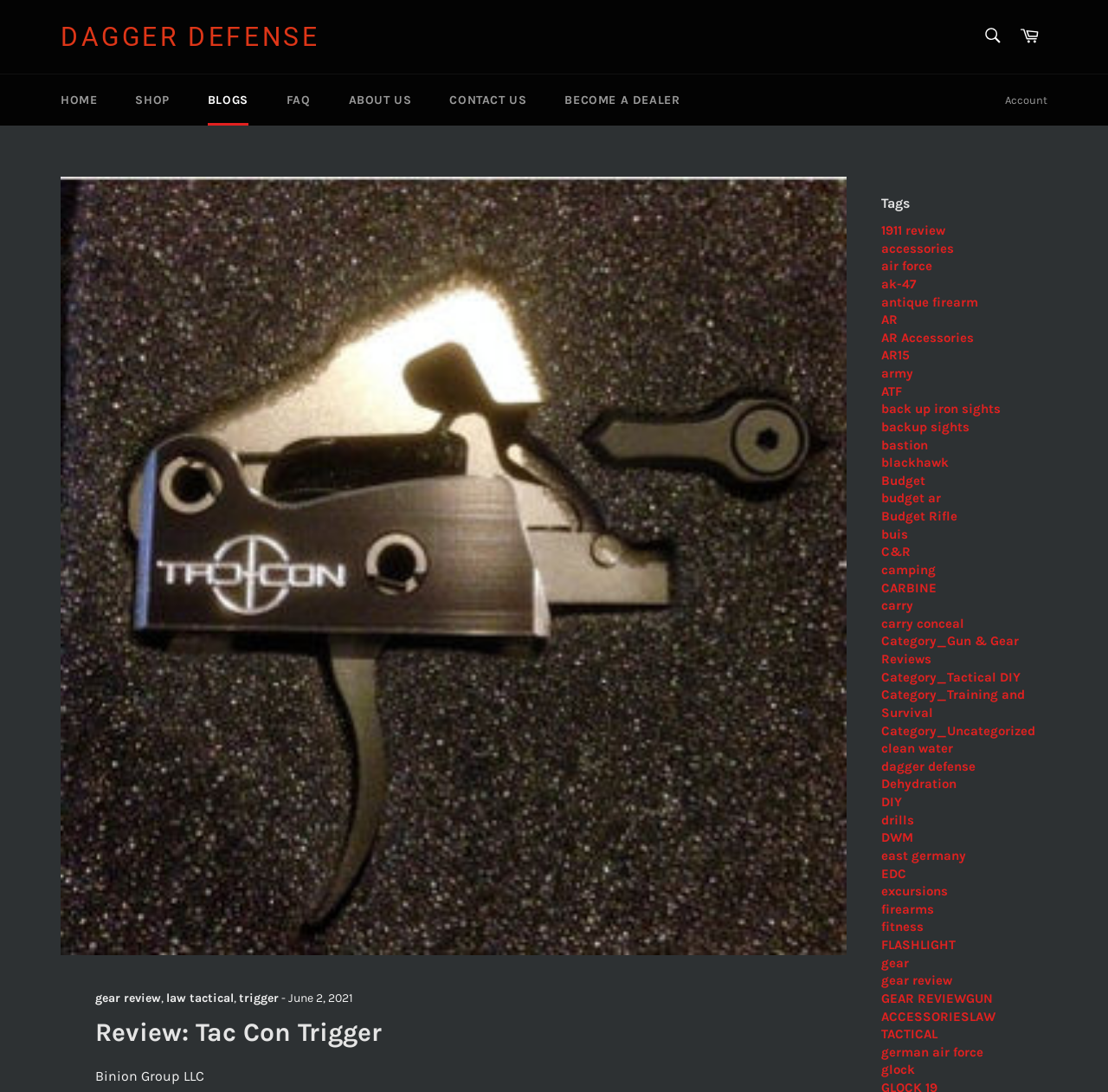Locate the bounding box coordinates of the element that should be clicked to execute the following instruction: "View the account page".

[0.899, 0.069, 0.953, 0.115]